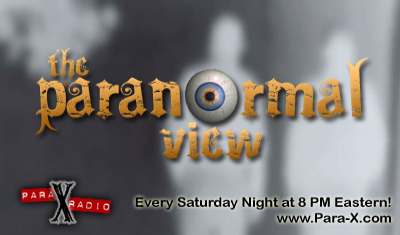What is the central graphic element of the title 'The Paranormal View'?
Look at the image and provide a detailed response to the question.

The caption describes the title 'The Paranormal View' as having an intriguing eye graphic at its center, suggesting themes of observation and mystery, which is fitting for a show that delves into supernatural topics.